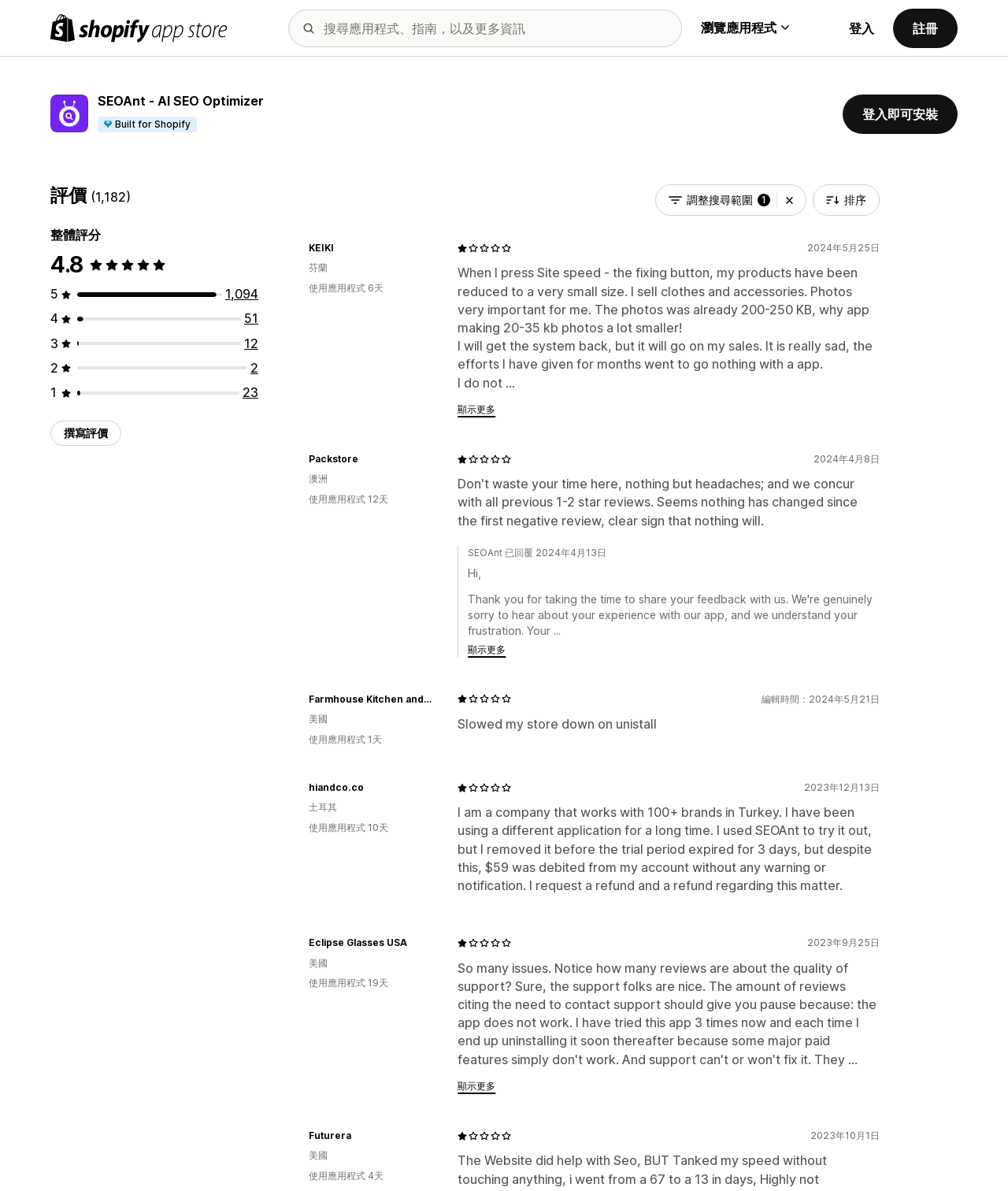Please provide a one-word or phrase answer to the question: 
What is the name of the Shopify app?

SEOAnt